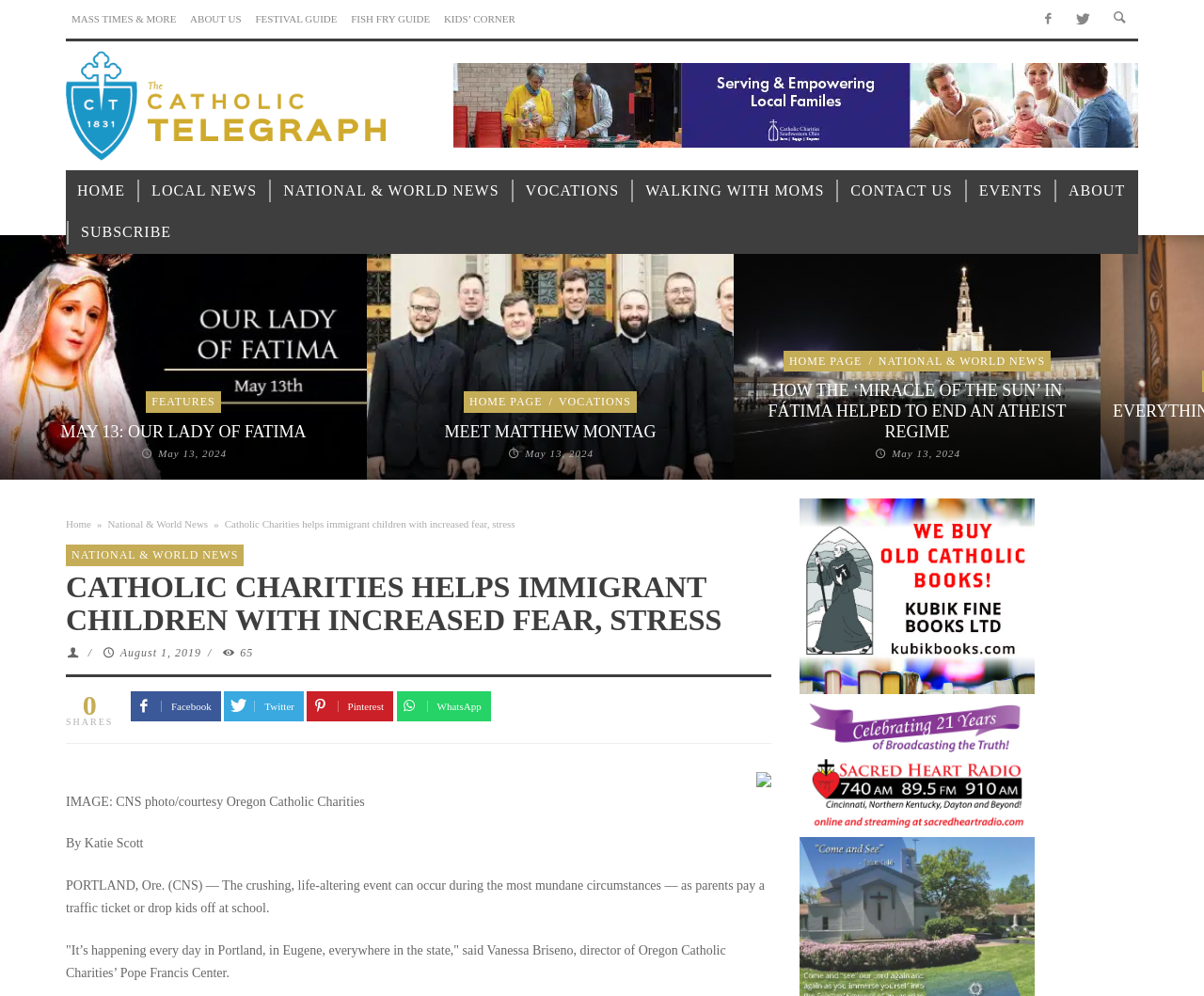What is the name of the author of the first article?
Answer the question using a single word or phrase, according to the image.

Katie Scott